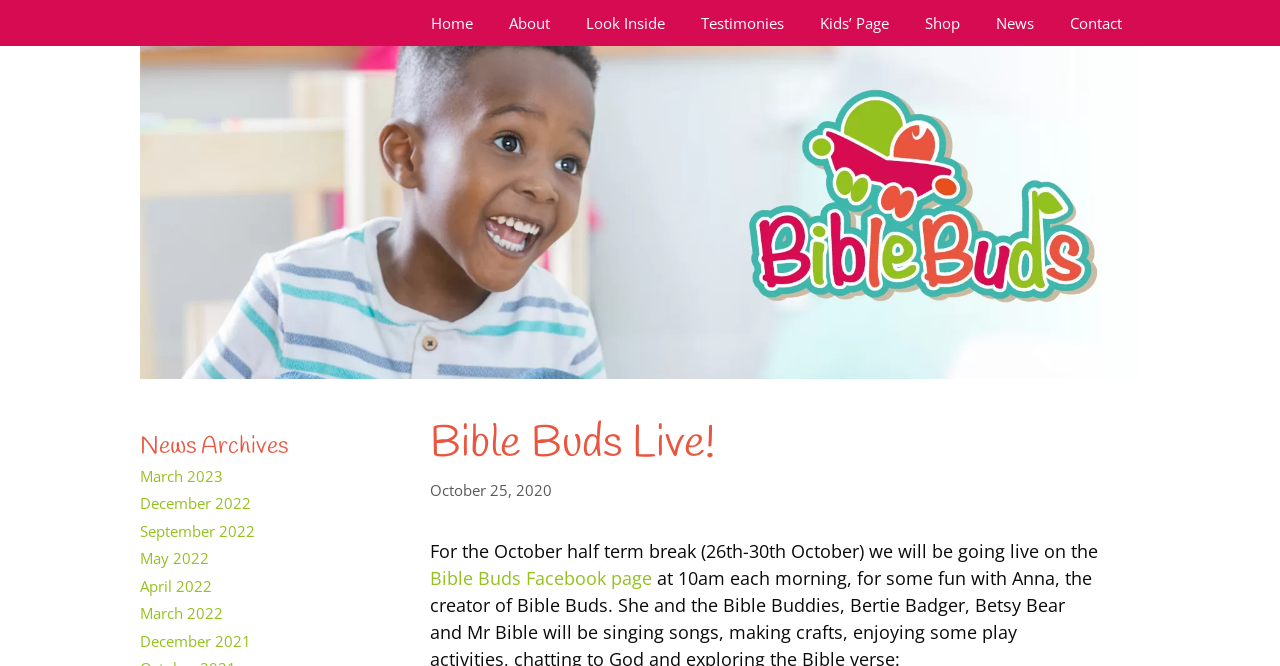Please specify the bounding box coordinates in the format (top-left x, top-left y, bottom-right x, bottom-right y), with all values as floating point numbers between 0 and 1. Identify the bounding box of the UI element described by: May 2022

[0.109, 0.823, 0.163, 0.853]